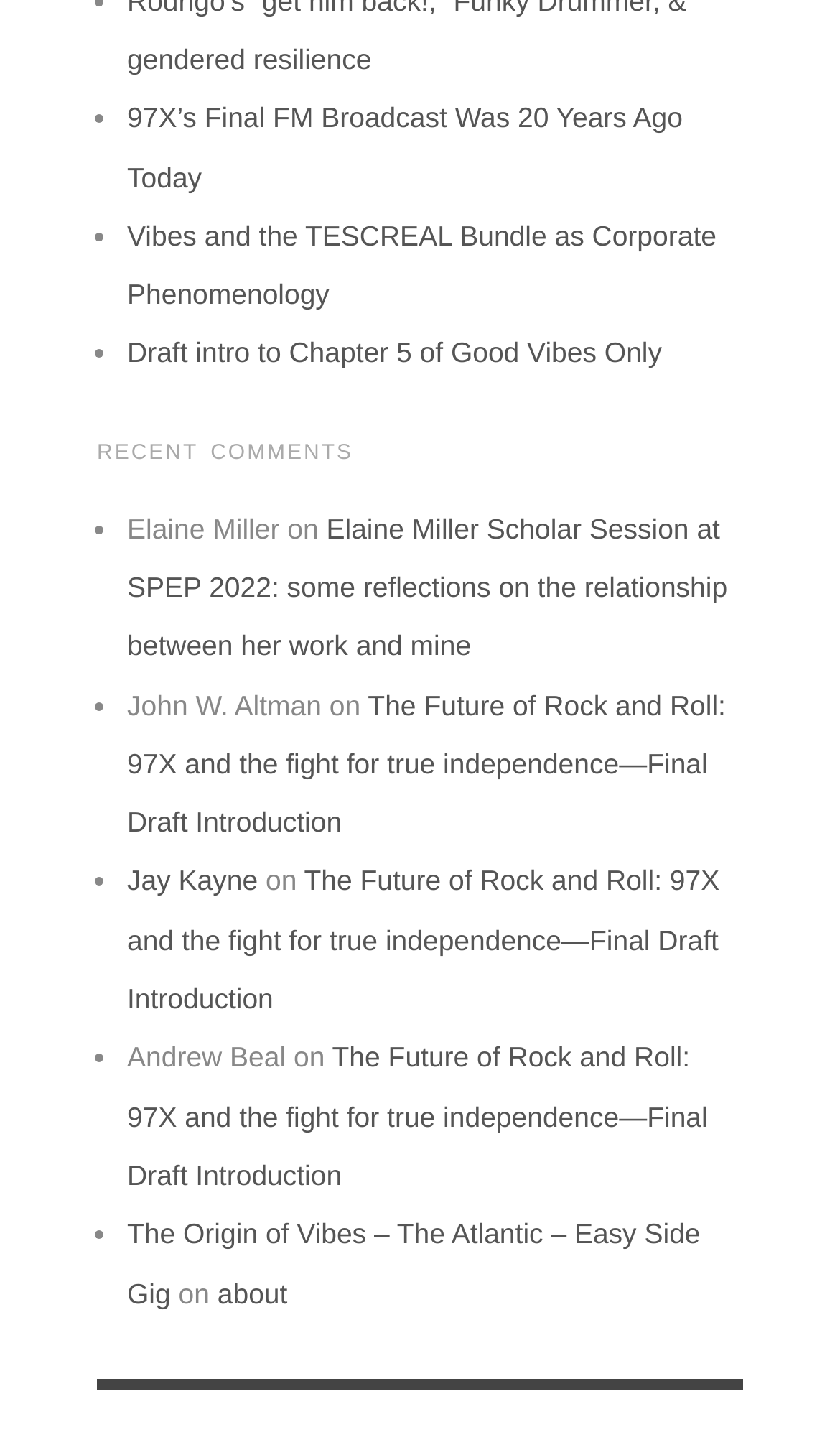Calculate the bounding box coordinates of the UI element given the description: "Jay Kayne".

[0.151, 0.597, 0.307, 0.619]